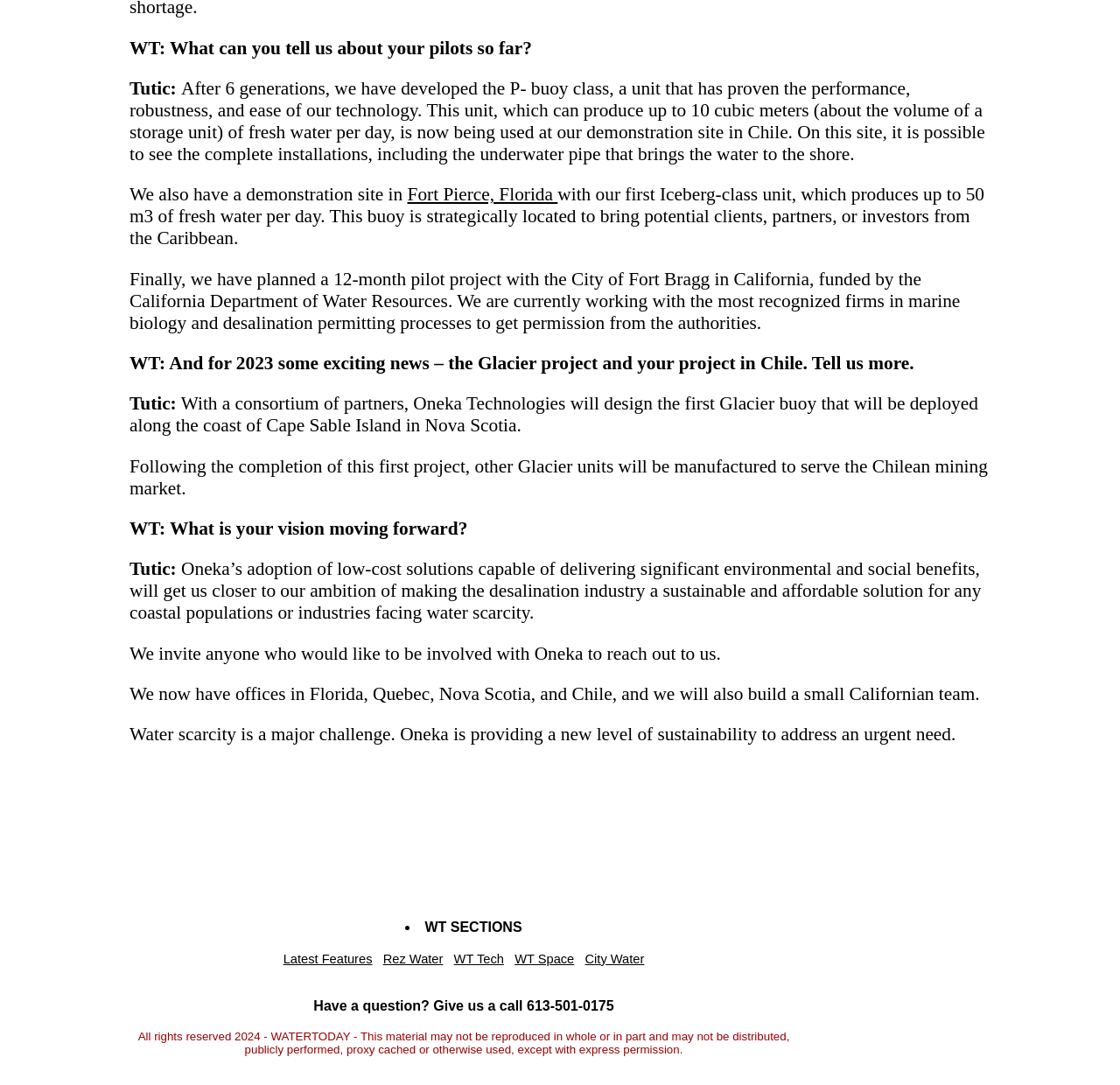Pinpoint the bounding box coordinates for the area that should be clicked to perform the following instruction: "Search in the category".

None